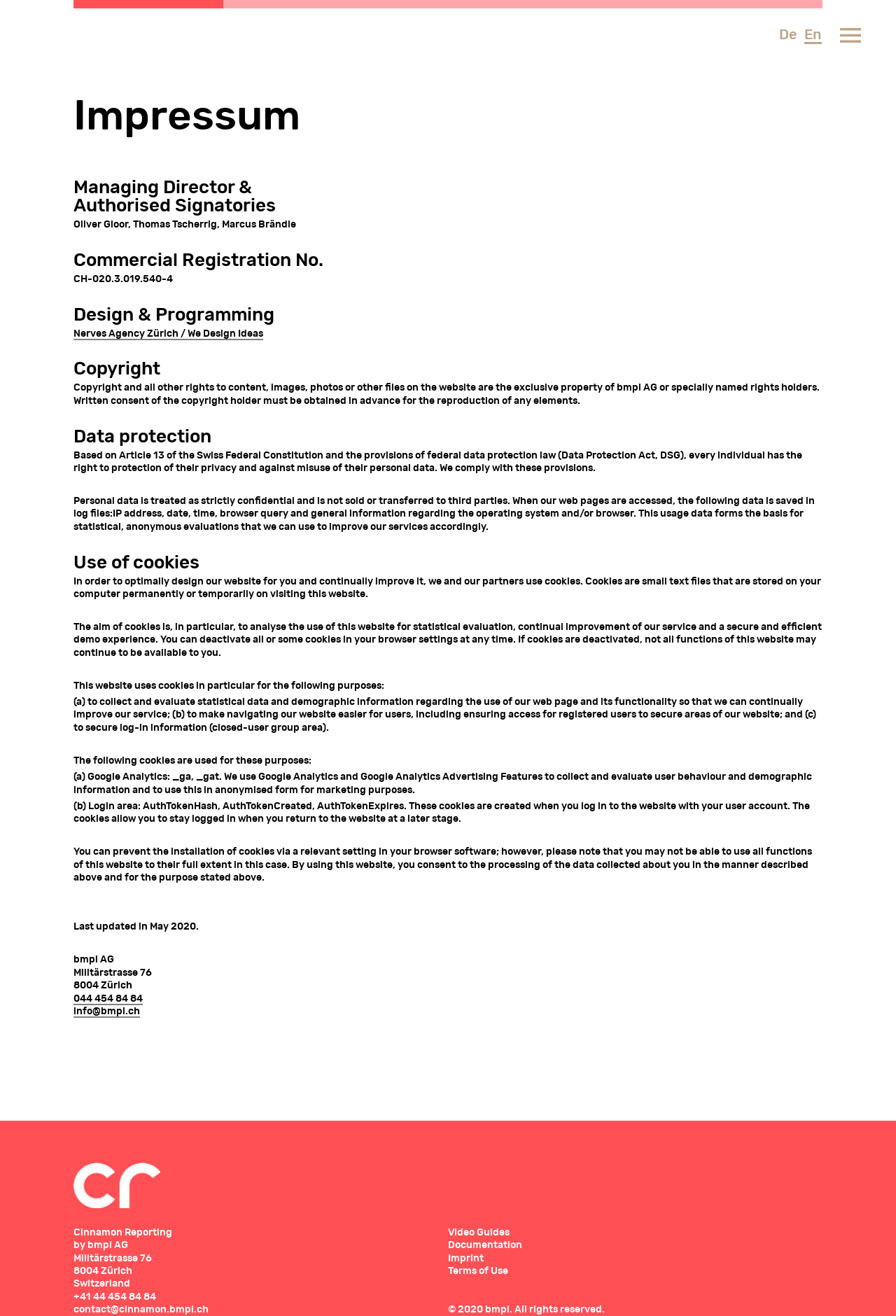Please examine the image and provide a detailed answer to the question: What is the purpose of cookies on this website?

I found the information about cookies in the 'Use of cookies' section, which explains that cookies are used to collect and evaluate statistical data, make navigating the website easier, and secure log-in information.